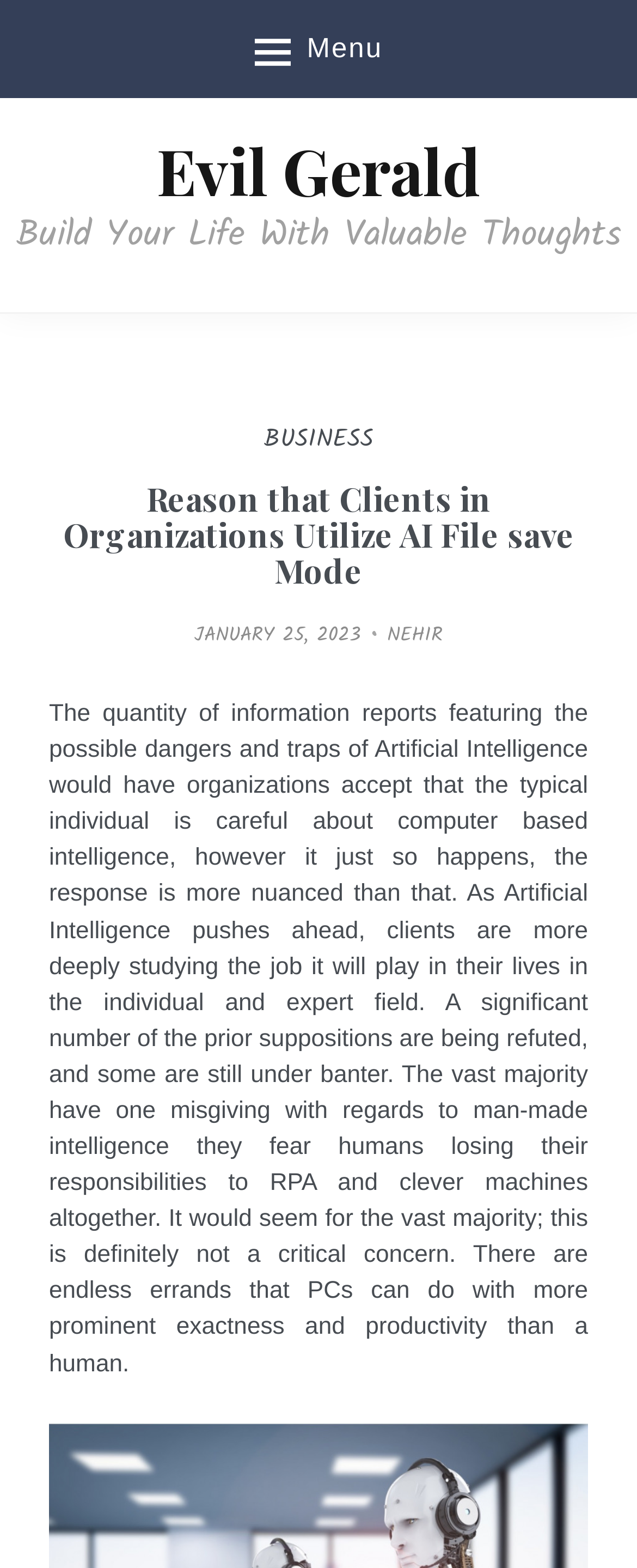Please analyze the image and give a detailed answer to the question:
What is the author of the post?

The author of the post can be determined by looking at the link 'NEHIR' which is located below the header 'Reason that Clients in Organizations Utilize AI File save Mode' and above the static text 'The quantity of information reports featuring the possible dangers and traps of Artificial Intelligence...'. This link is likely to represent the author of the post.